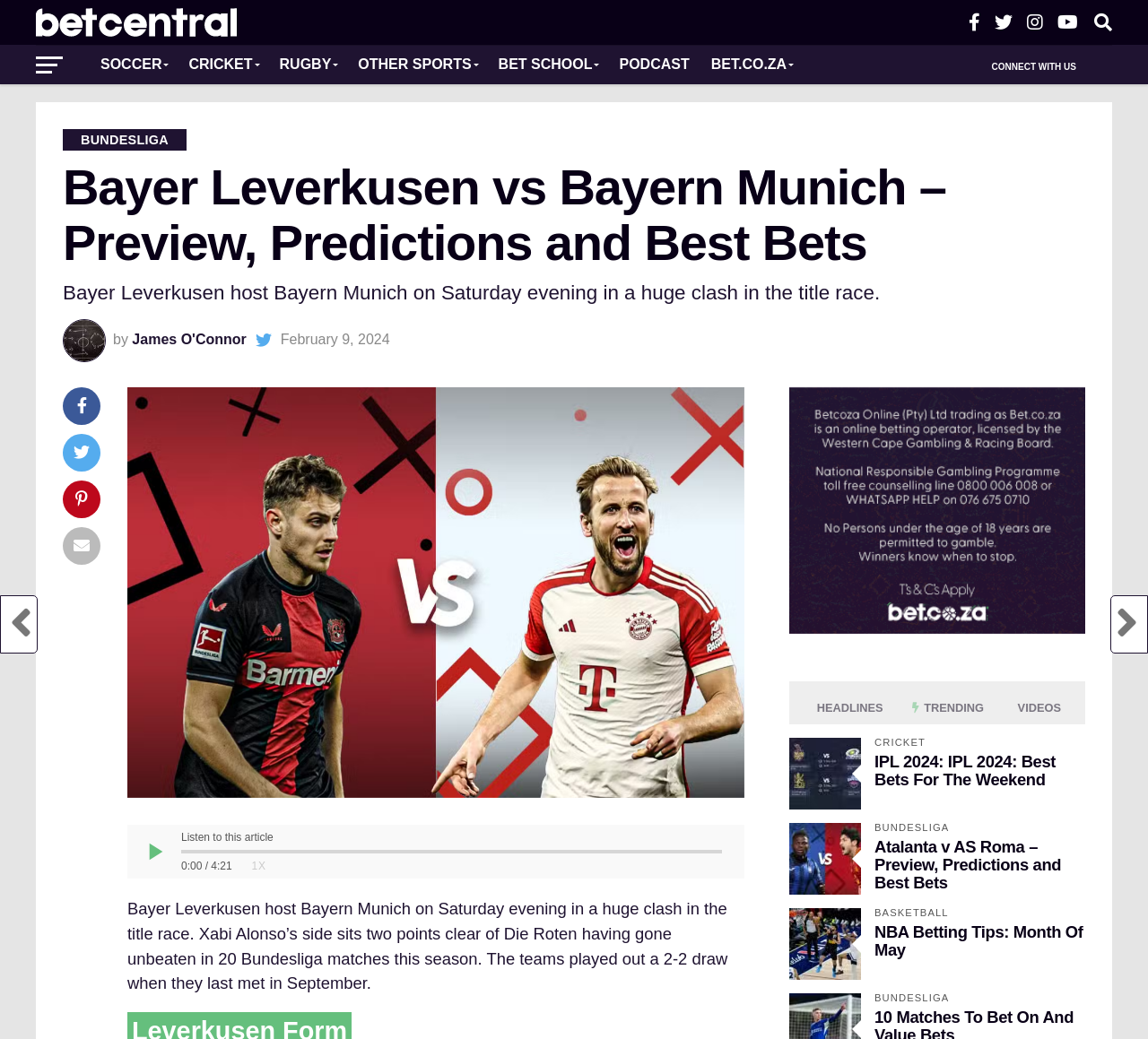Locate the bounding box coordinates of the clickable part needed for the task: "Click on the 'Bet Central' link".

[0.021, 0.031, 0.216, 0.046]